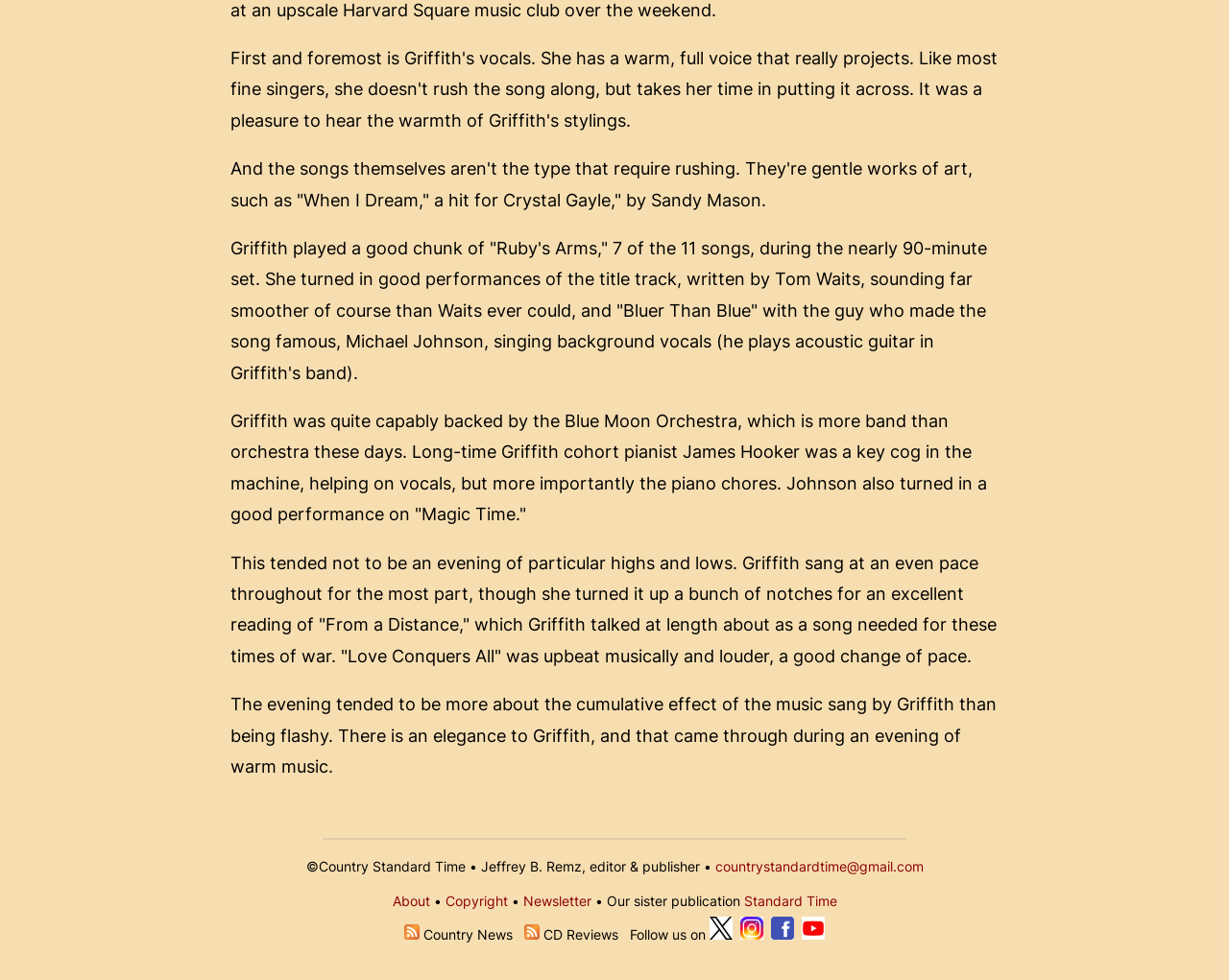Locate the bounding box of the UI element described in the following text: "Copyright".

[0.362, 0.911, 0.413, 0.928]